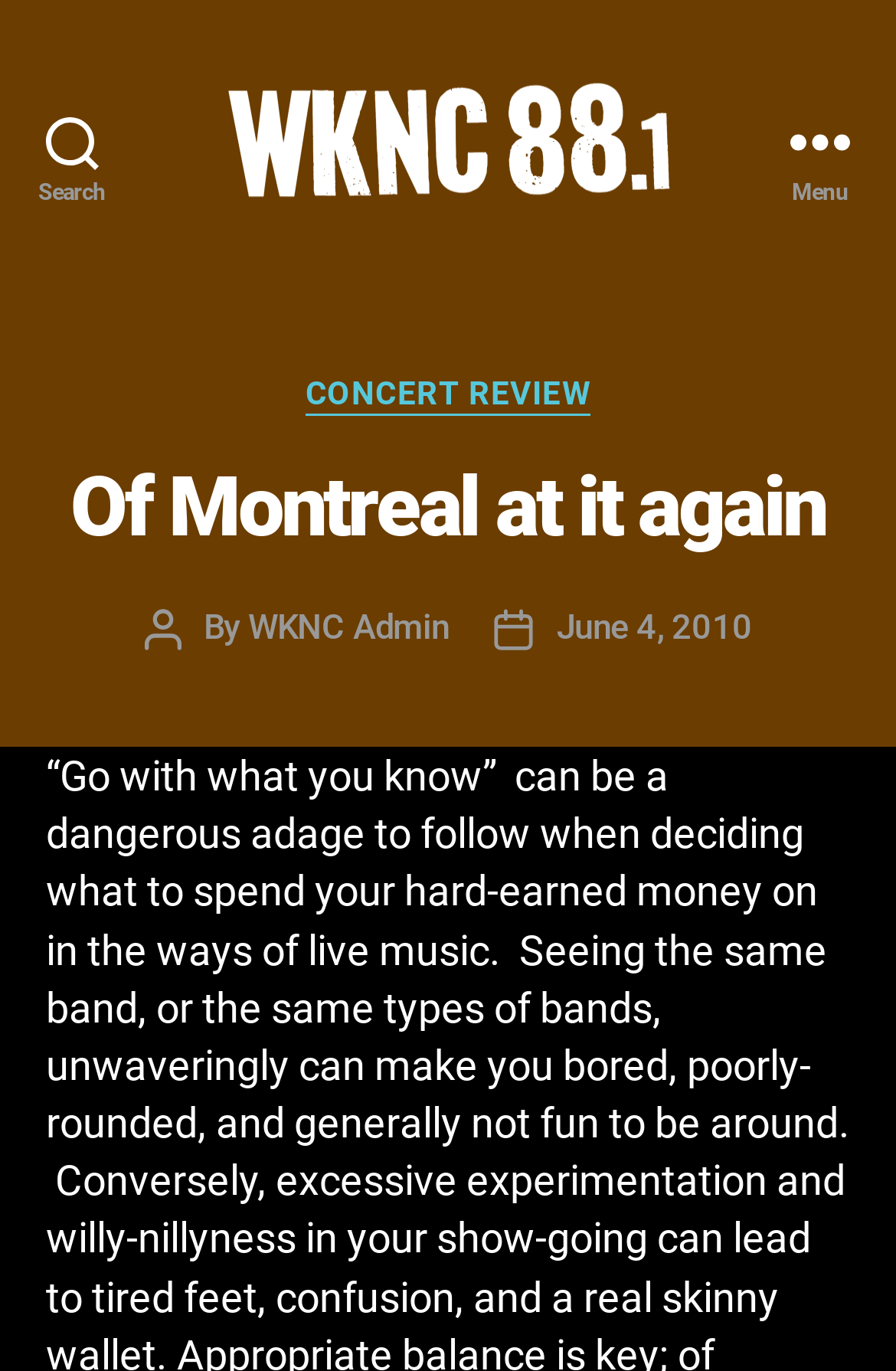Construct a comprehensive caption that outlines the webpage's structure and content.

The webpage appears to be an article or blog post from WKNC 88.1 FM, a student radio station at North Carolina State University. At the top left of the page, there is a search button. Next to it, there is a link to WKNC 88.1, accompanied by an image of the same name. The station's name and description, "WKNC 88.1 FM - North Carolina State University Student Radio", is displayed prominently below the search button.

On the top right, there is a menu button. When expanded, it reveals a header section with several links and text elements. The header section contains a "Categories" label, a link to "CONCERT REVIEW", and the title of the article, "Of Montreal at it again". Below the title, there is information about the post author, "WKNC Admin", and the post date, "June 4, 2010".

The article itself appears to be a concert review, with the meta description mentioning "Seeing the same" and "live music", suggesting that the article discusses the importance of exploring new music experiences rather than sticking to familiar ones.